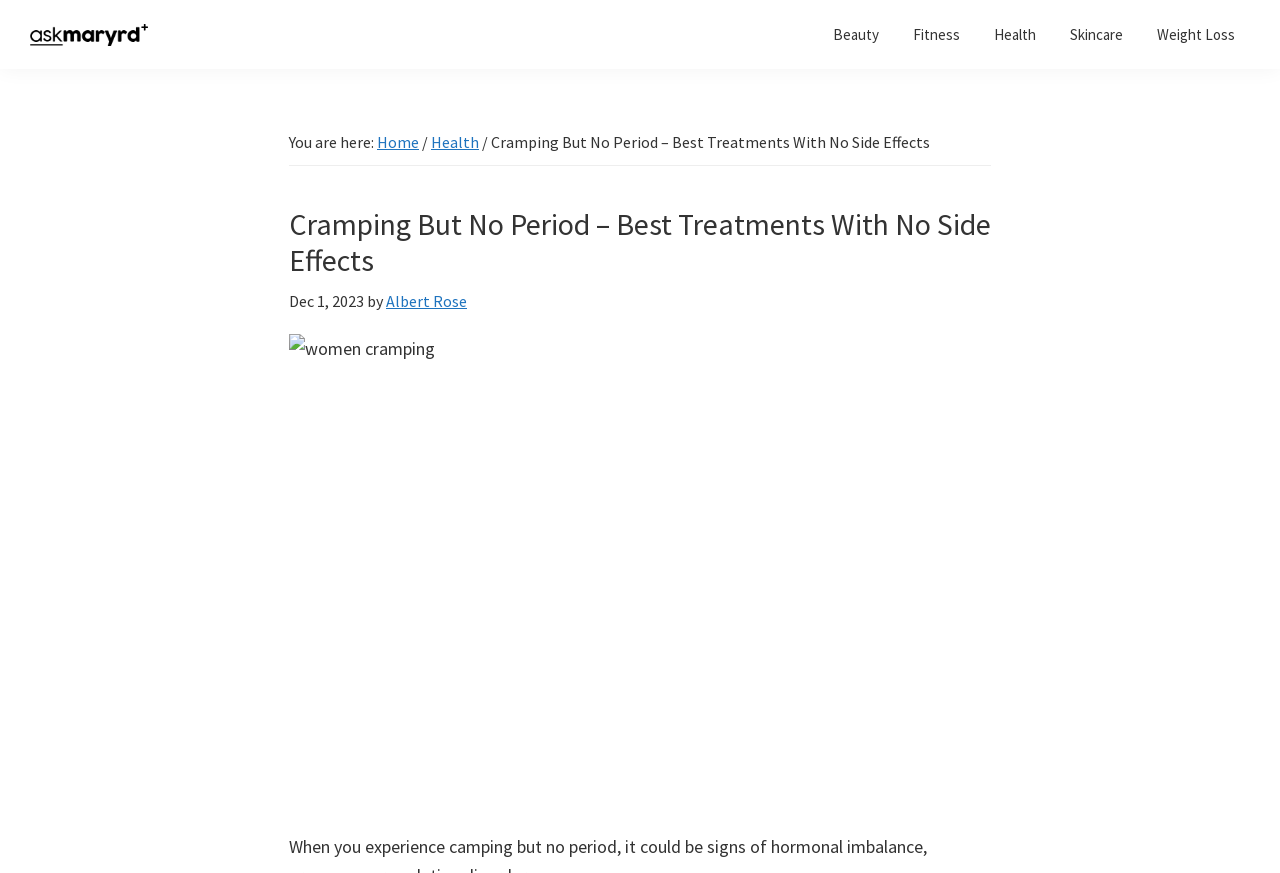Who is the author of the current article?
Provide a detailed and extensive answer to the question.

The author's name is located below the article title, and it is a link with the text 'Albert Rose'.